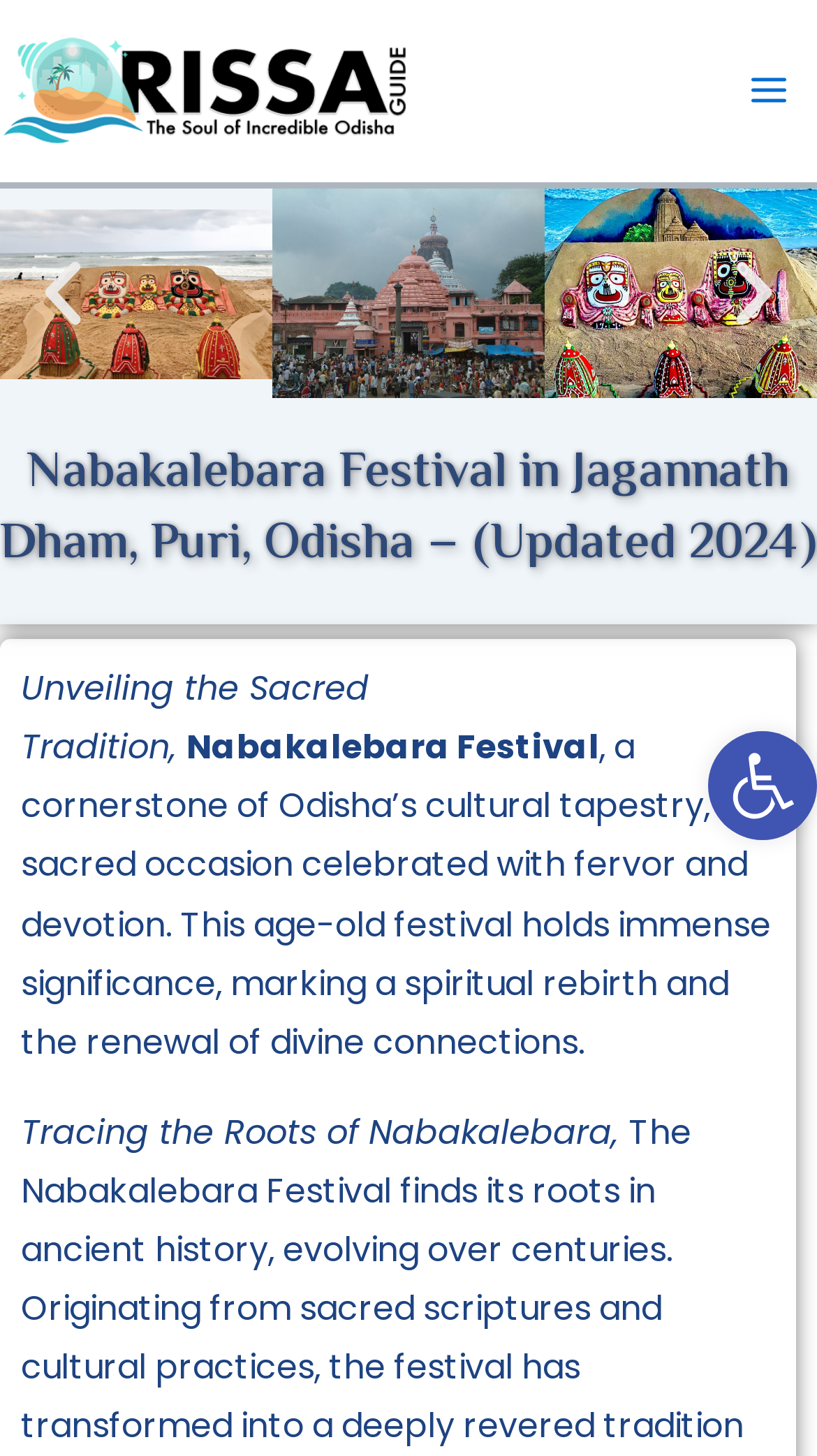How many images are on the webpage?
Please use the image to provide a one-word or short phrase answer.

5